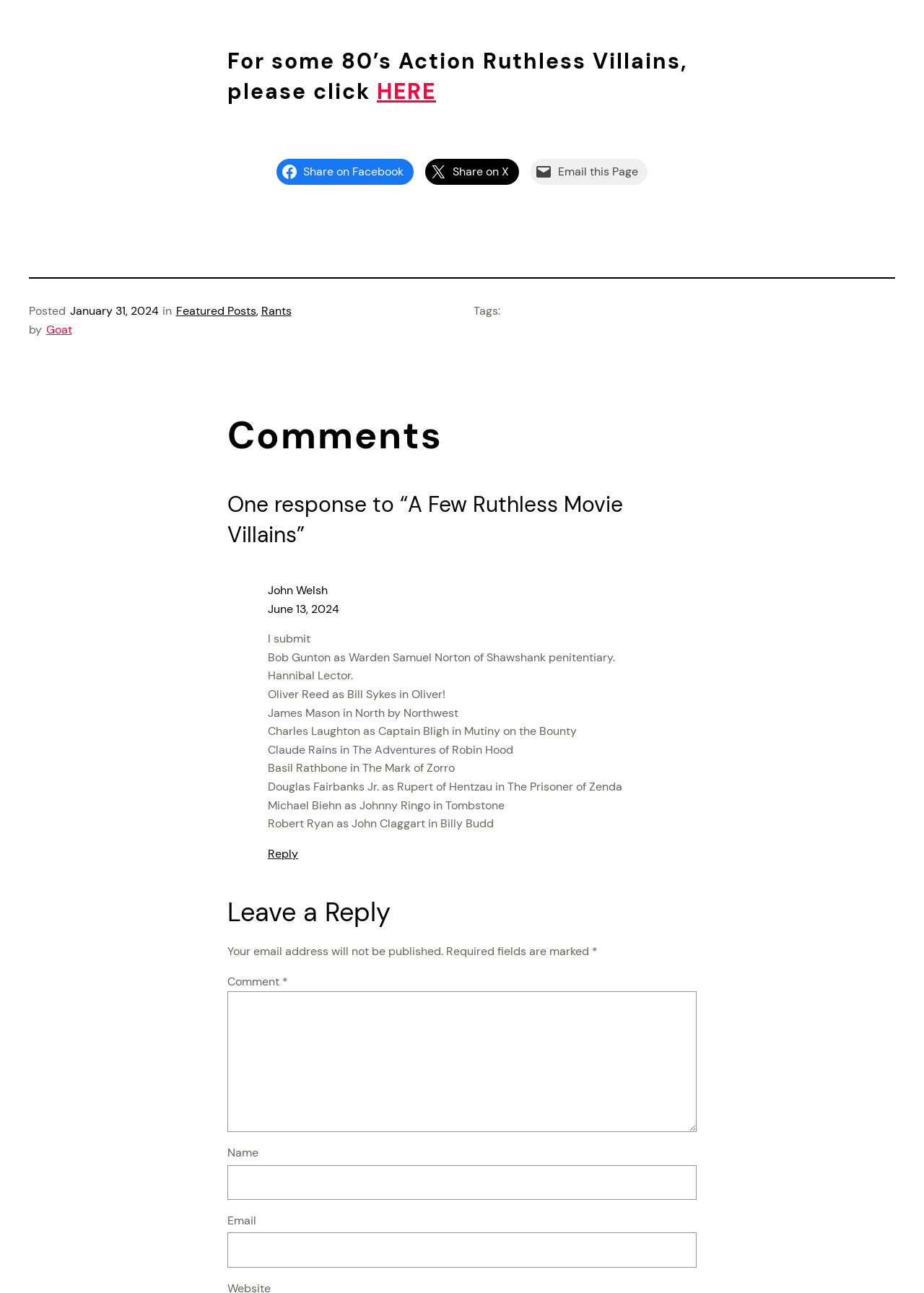What is the title of the first heading?
Please answer using one word or phrase, based on the screenshot.

For some 80’s Action Ruthless Villains